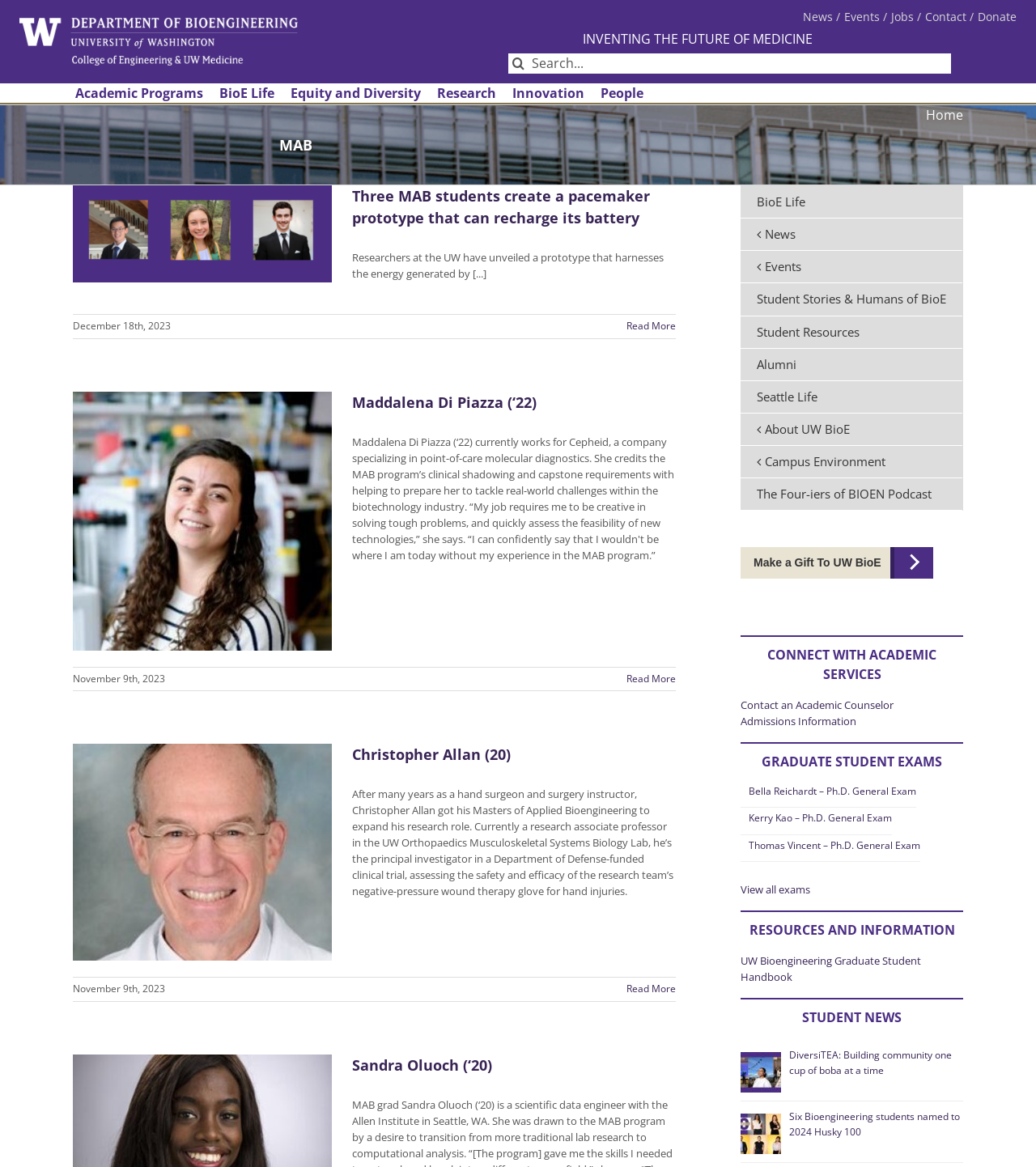Show the bounding box coordinates of the element that should be clicked to complete the task: "Search for something".

[0.489, 0.044, 0.919, 0.064]